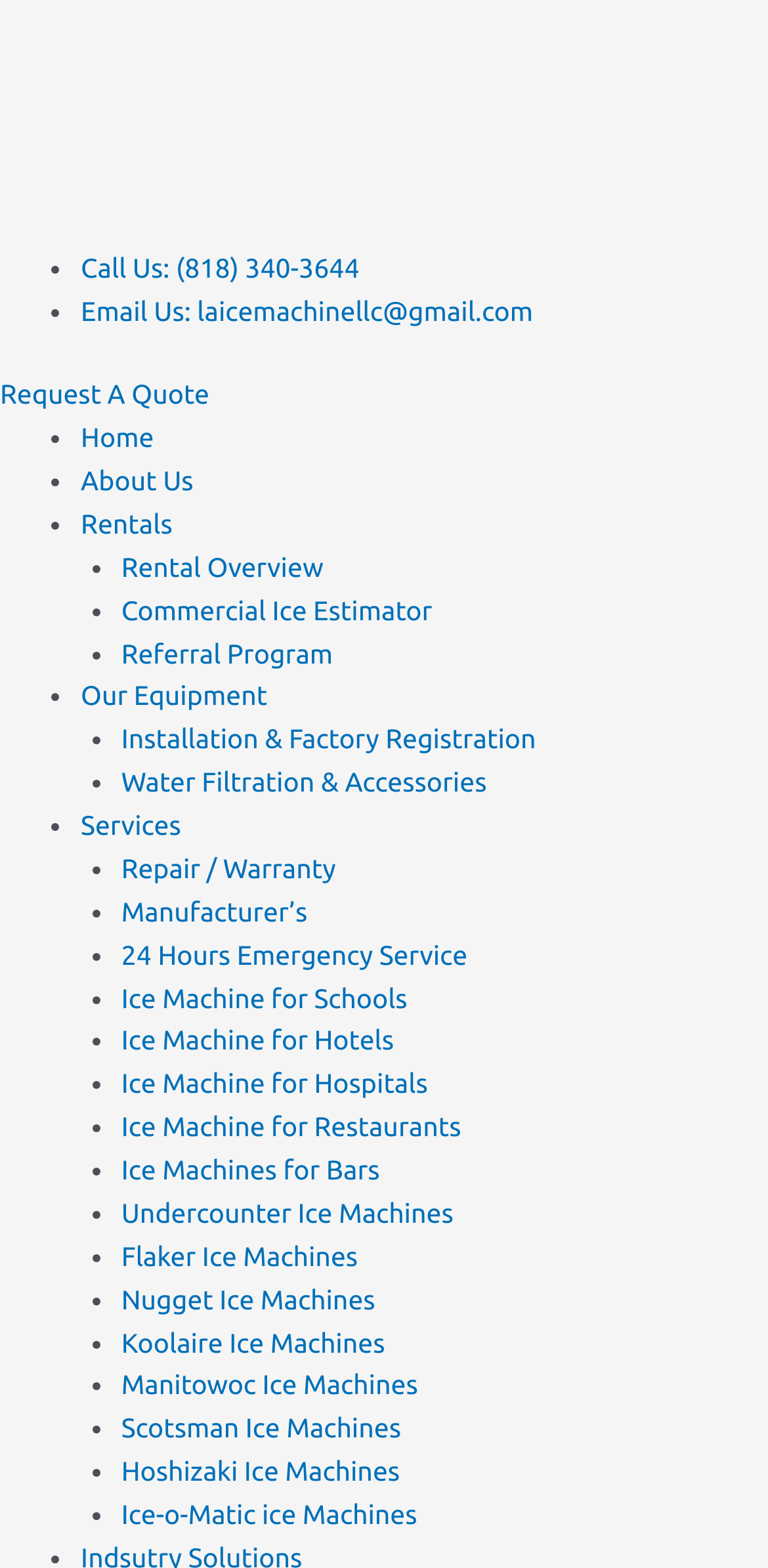Determine the main text heading of the webpage and provide its content.

Sustainable Chilling: The Eco-Friendly Edge of Renting Ice Machines Online